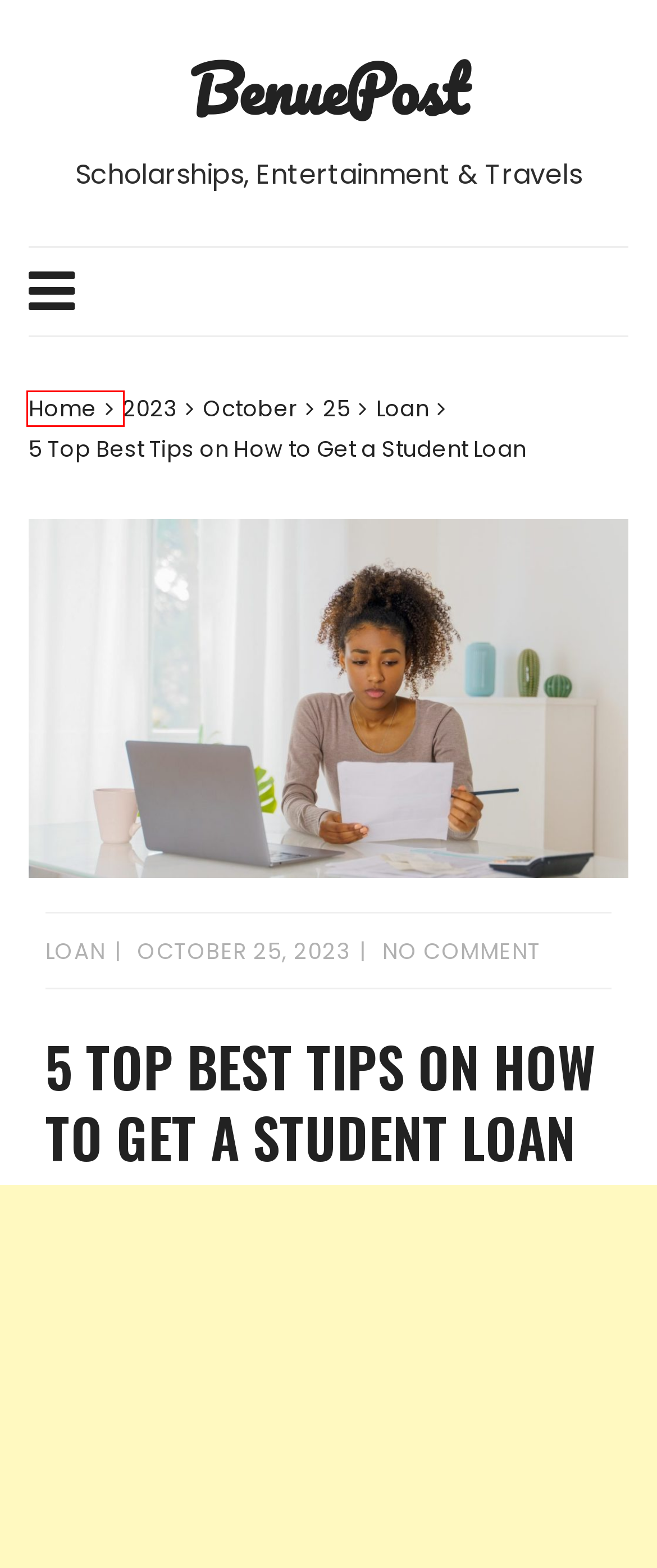You have a screenshot of a webpage with a red bounding box around a UI element. Determine which webpage description best matches the new webpage that results from clicking the element in the bounding box. Here are the candidates:
A. Loan - BenuePost
B. Common Terms And Concepts In Health Insurance Schemes - BenuePost
C. Fully Funded Scholarships in Australia Without IELTS 2024 - BenuePost
D. Scholarships - BenuePost
E. BenuePost - Scholarships, Entertainment & Travels
F. How to Get a Student Loan - BenuePost
G. How to Get a Car Loan: A Step-by-Step Guide - BenuePost
H. 7 Best Student Loan Opportunities for International Students - BenuePost

E